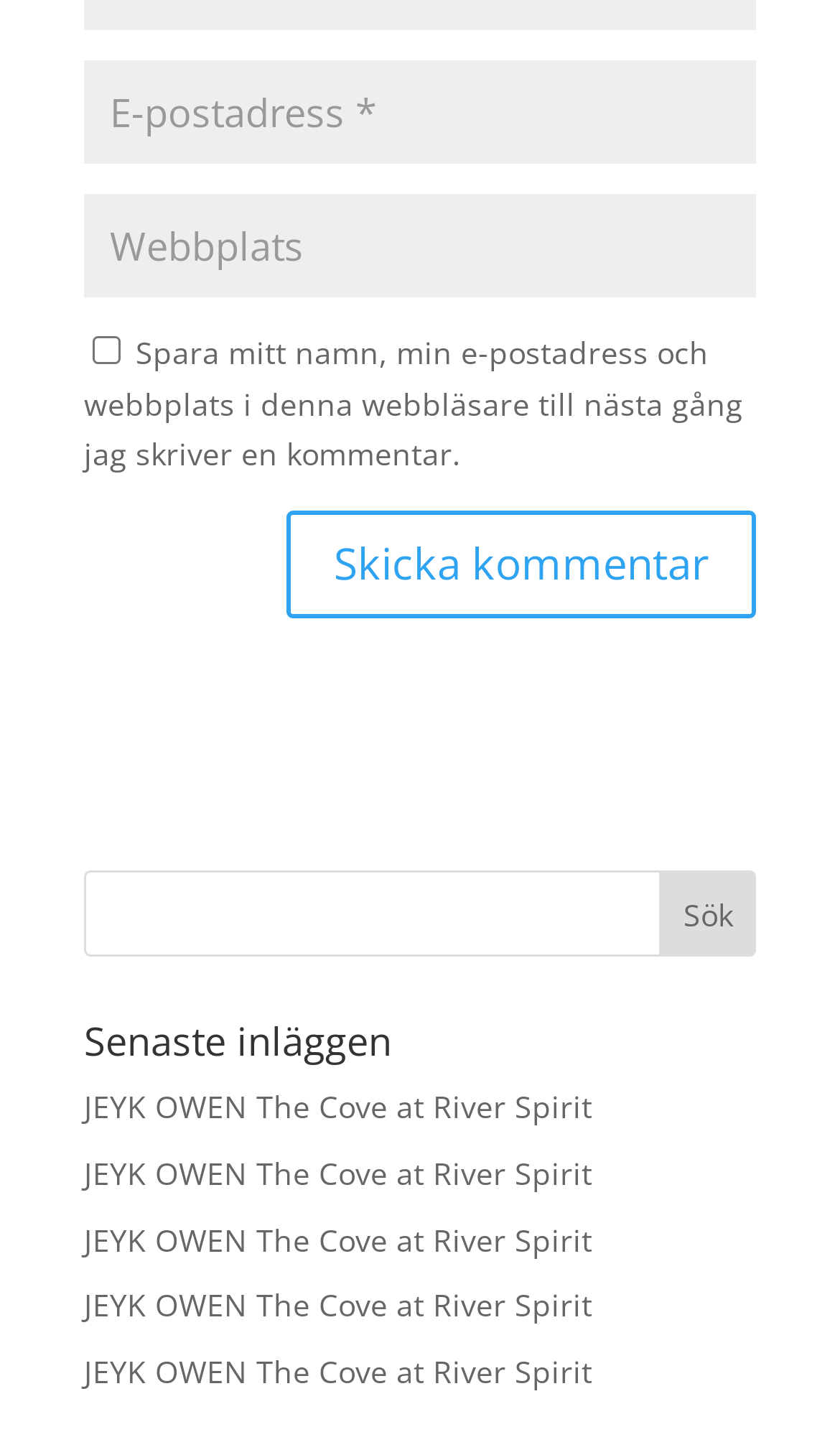How many search buttons are there?
Answer the question with just one word or phrase using the image.

1